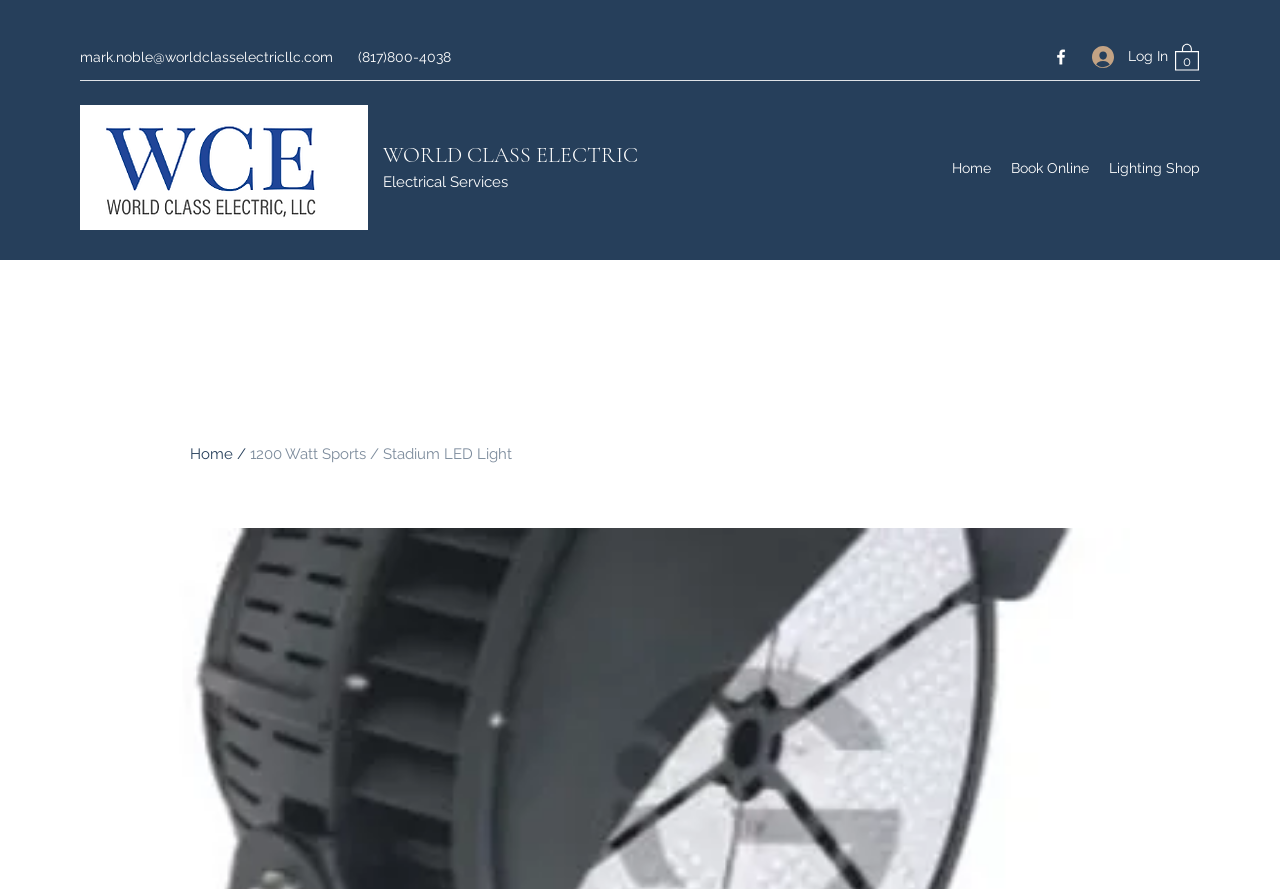Please locate and generate the primary heading on this webpage.

1200 Watt Sports / Stadium LED Light